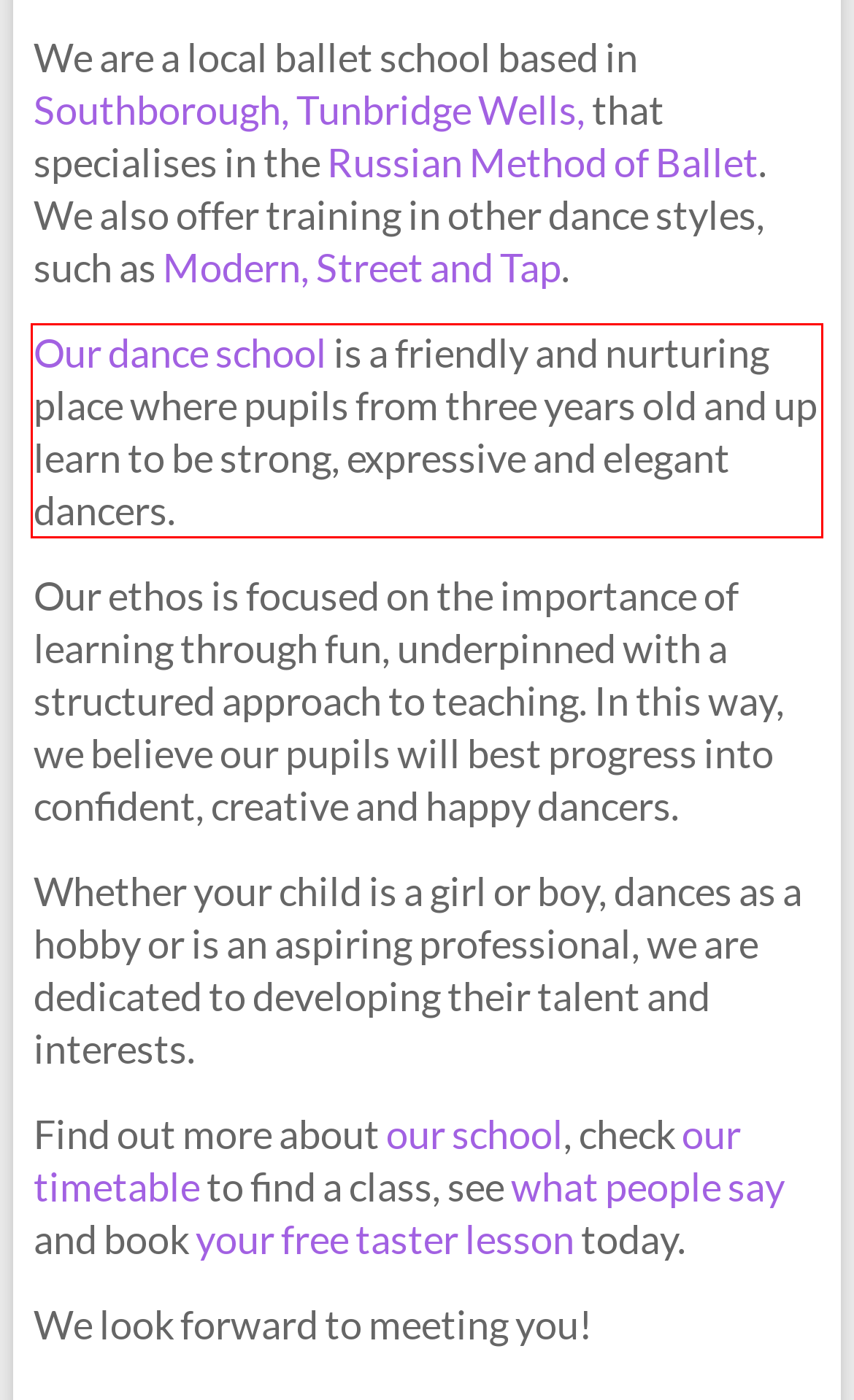Using the provided webpage screenshot, identify and read the text within the red rectangle bounding box.

Our dance school is a friendly and nurturing place where pupils from three years old and up learn to be strong, expressive and elegant dancers.